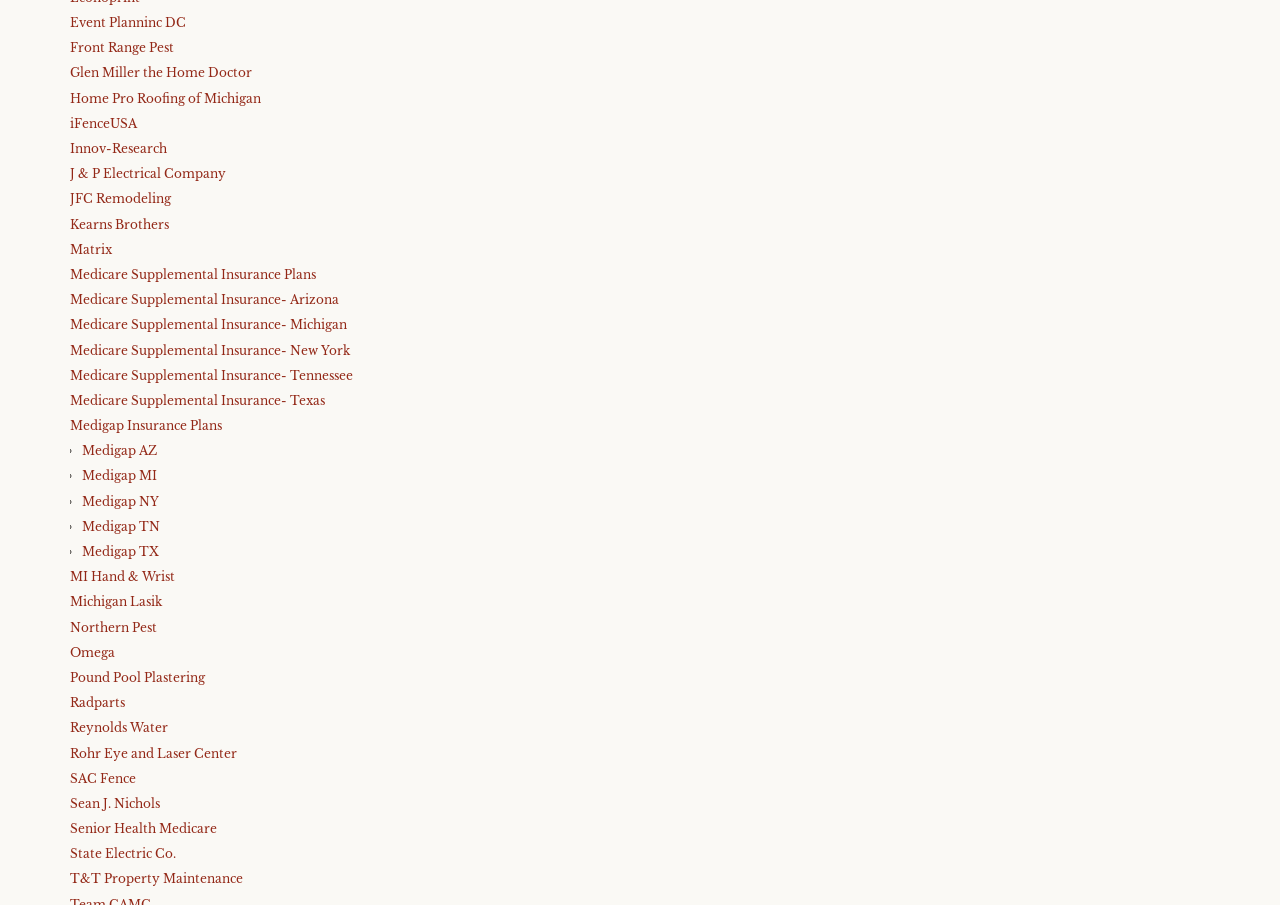Provide the bounding box coordinates of the area you need to click to execute the following instruction: "Check out Radparts".

[0.055, 0.768, 0.098, 0.785]